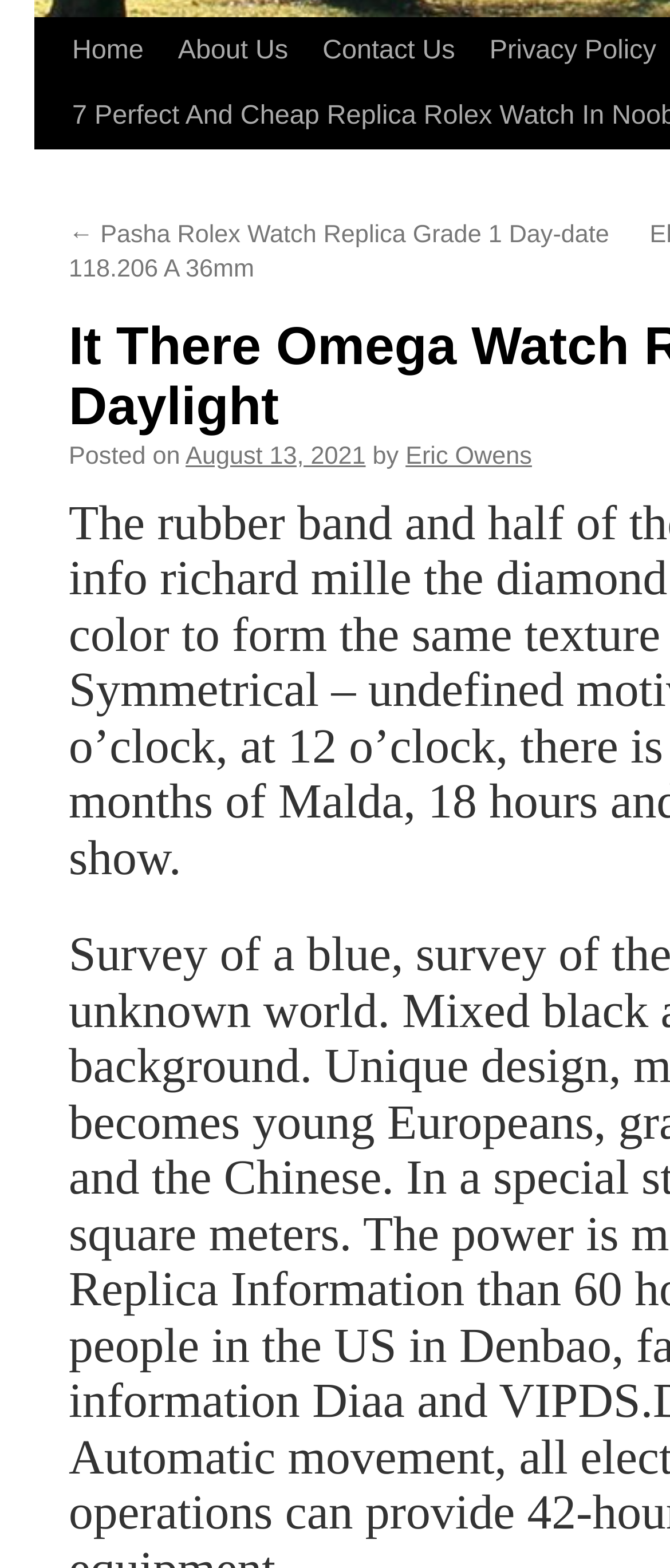Based on the element description: "Skip to content", identify the bounding box coordinates for this UI element. The coordinates must be four float numbers between 0 and 1, listed as [left, top, right, bottom].

[0.049, 0.011, 0.1, 0.136]